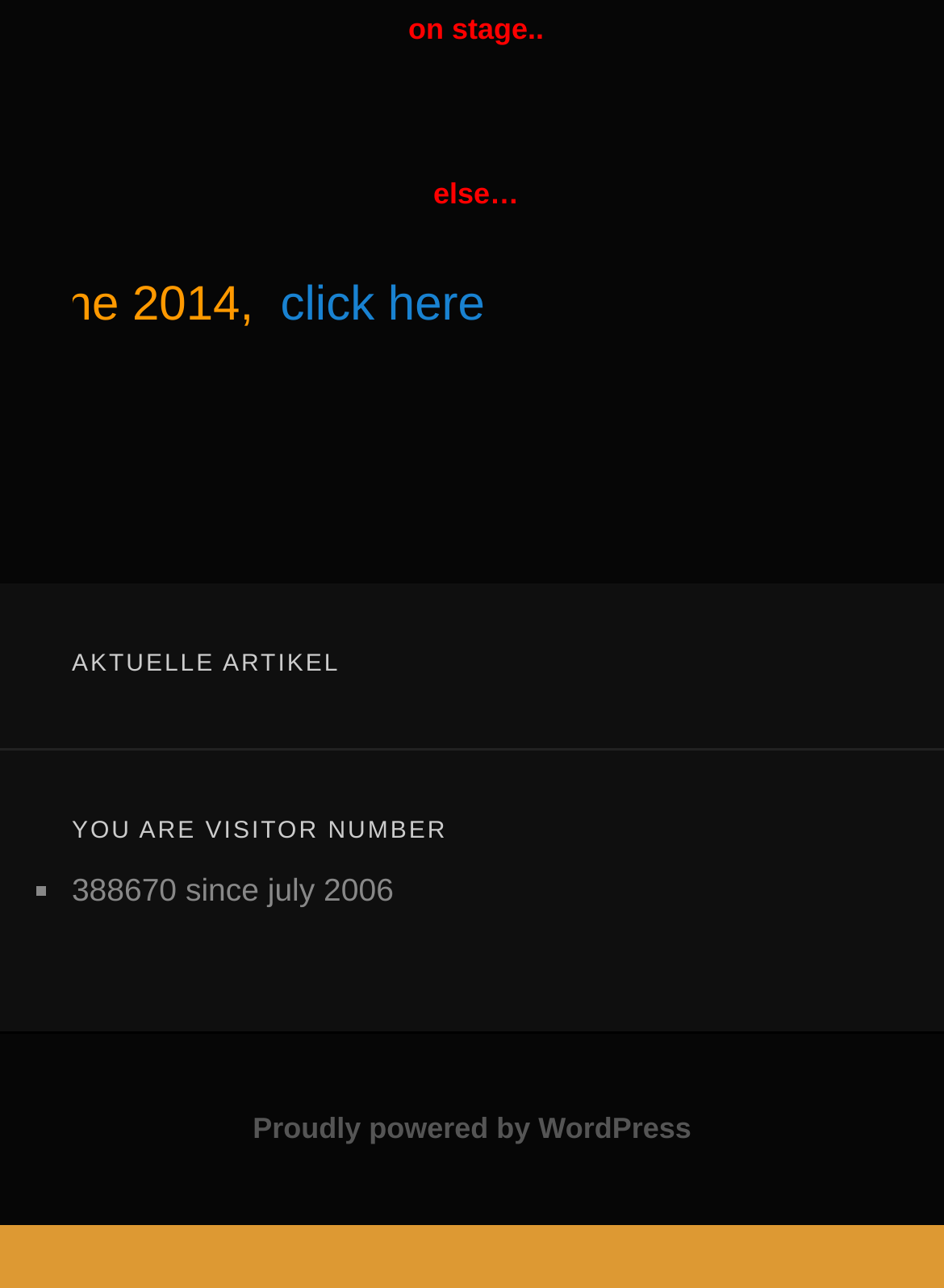Provide the bounding box coordinates for the UI element that is described as: "Disclaimer".

None